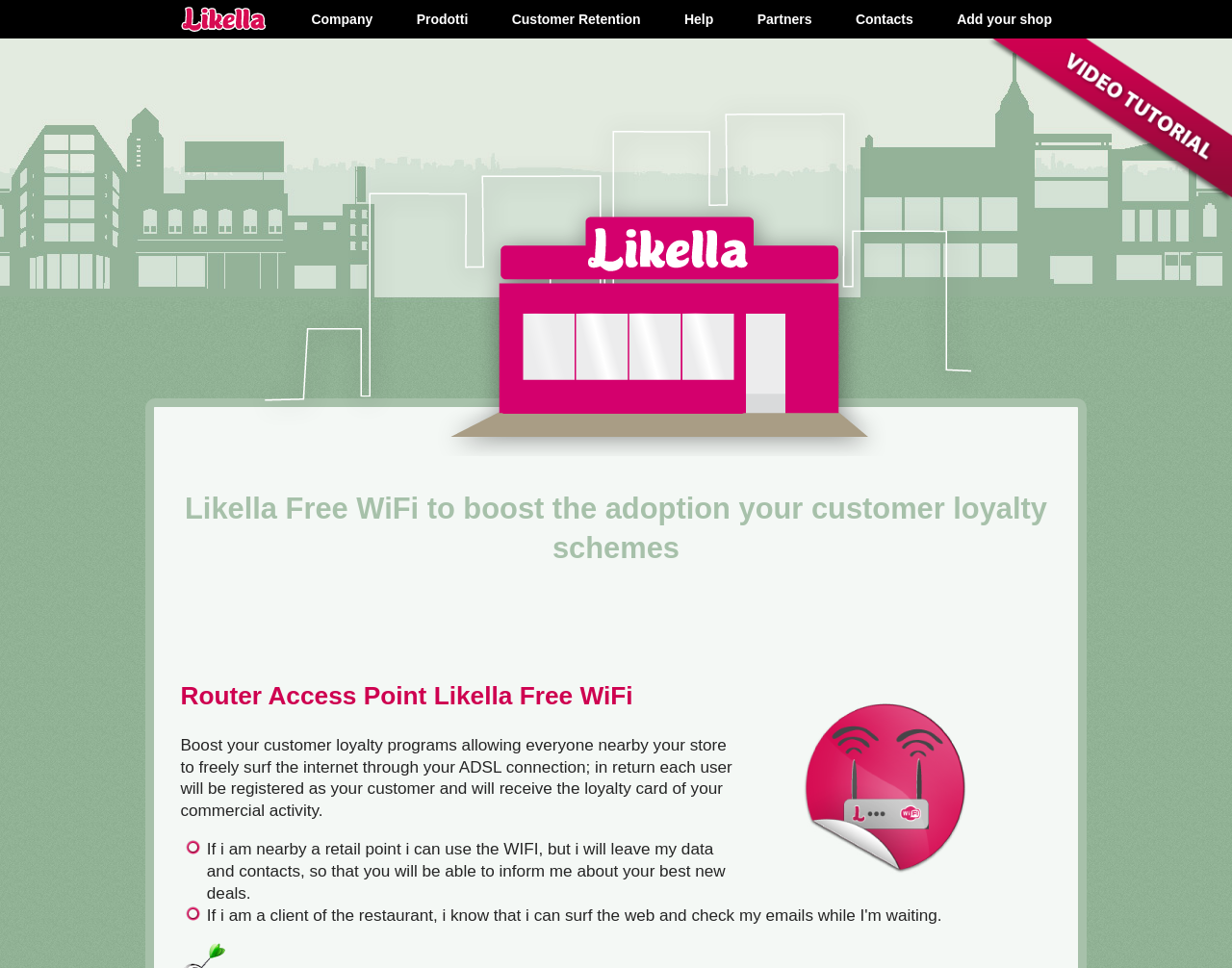Deliver a detailed narrative of the webpage's visual and textual elements.

The webpage is about Likella Free WiFi, a router access point designed to boost customer loyalty schemes. At the top, there are eight links: "Likella", "Company", "Prodotti", "Customer Retention", "Help", "Partners", "Contacts", and "Add your shop", aligned horizontally across the page. 

Below these links, there is a heading that reads "Likella Free WiFi to boost the adoption your customer loyalty schemes". 

To the right of this heading, there is a link to a "video tutorial". 

Further down, there is another heading that says "Router Access Point Likella Free WiFi". 

Below this heading, there is a paragraph of text that explains how the router access point works, allowing customers to surf the internet for free in exchange for registering as customers and receiving a loyalty card. 

Underneath this paragraph, there is a list with two items, each marked with a bullet point. The first item explains that customers can use the WiFi and leave their data and contacts, allowing the retailer to inform them about new deals.